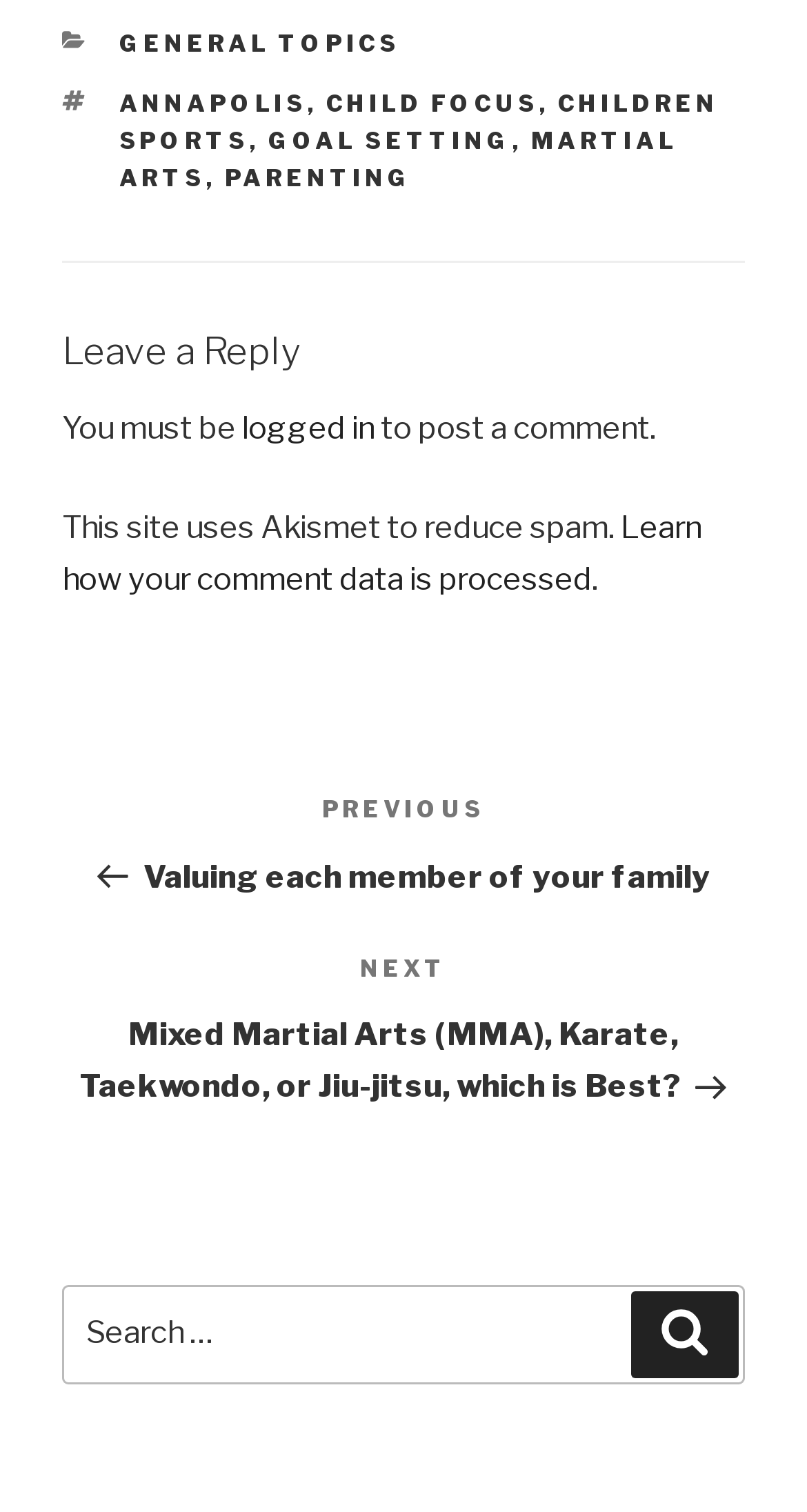What is the purpose of the site?
Please use the visual content to give a single word or phrase answer.

posting comments